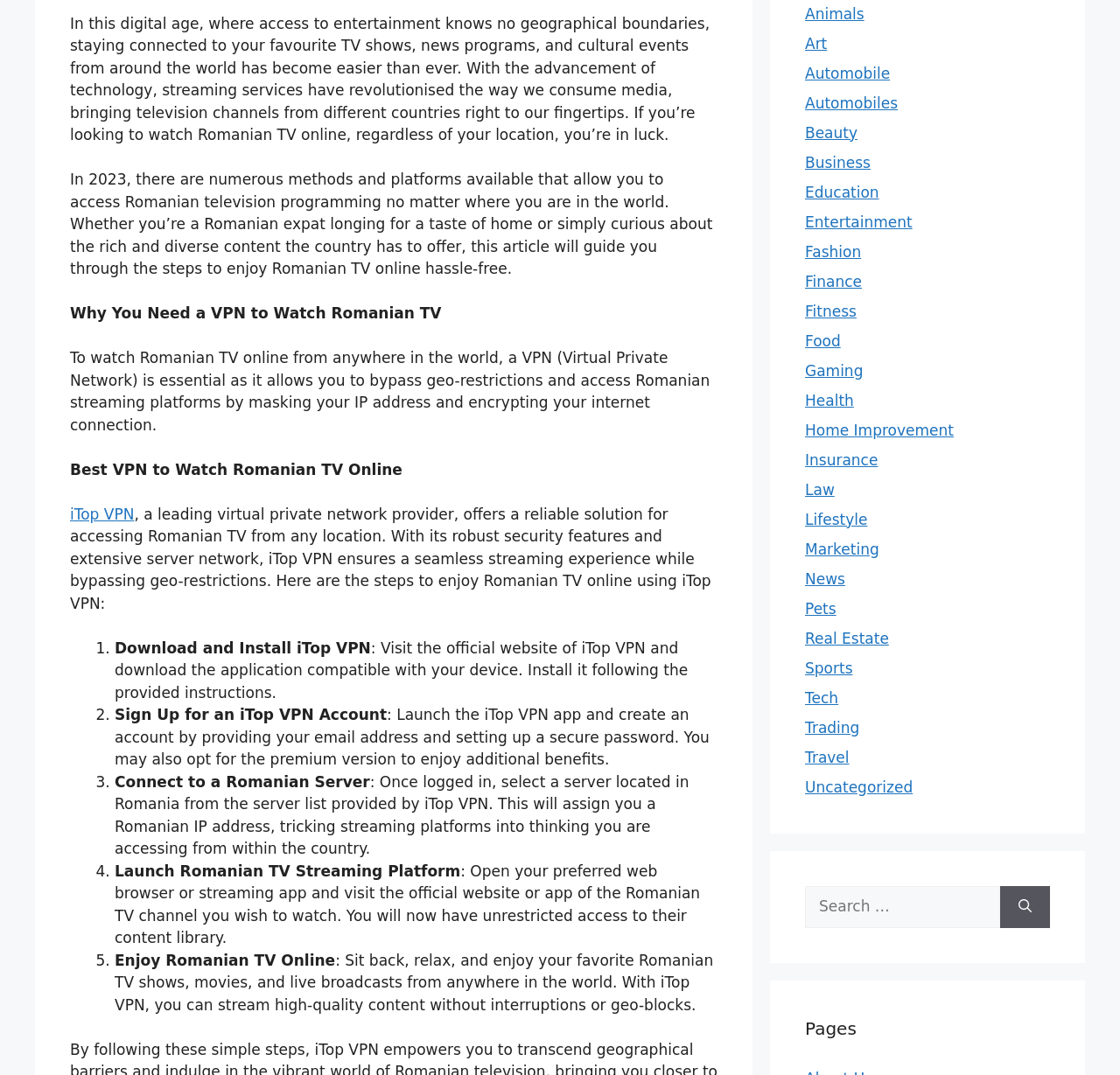Identify the bounding box of the UI component described as: "parent_node: By title="Sharon Singleton"".

None